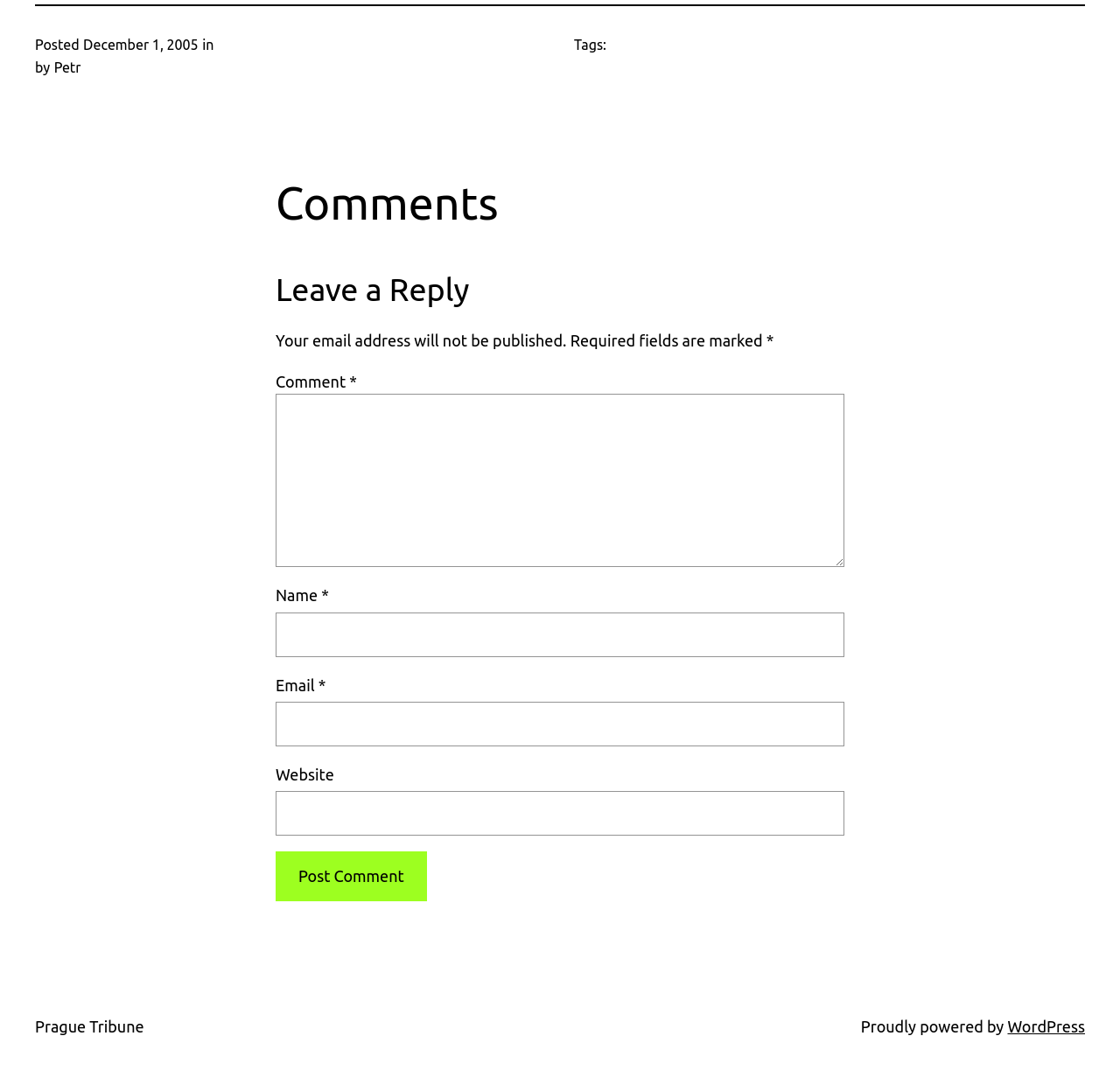What is the date of the article?
Based on the screenshot, answer the question with a single word or phrase.

December 1, 2005